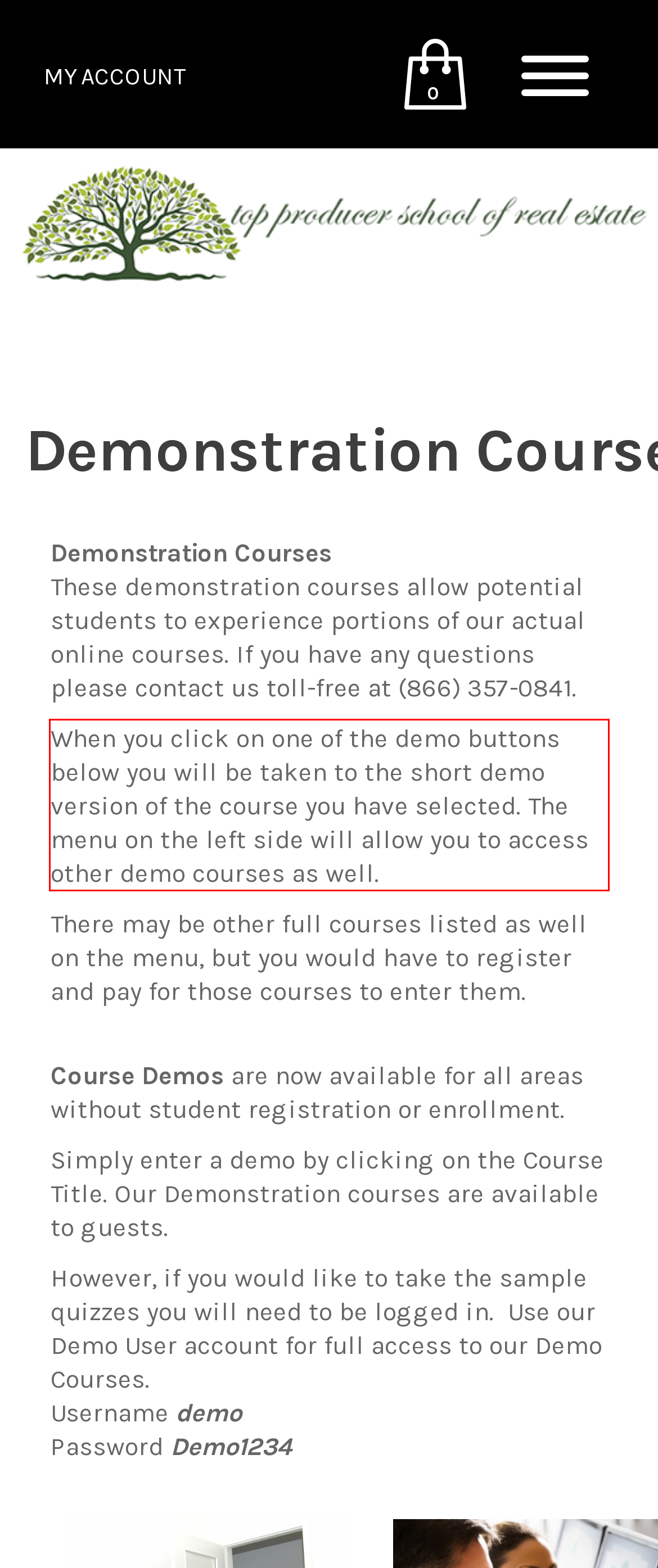Observe the screenshot of the webpage, locate the red bounding box, and extract the text content within it.

When you click on one of the demo buttons below you will be taken to the short demo version of the course you have selected. The menu on the left side will allow you to access other demo courses as well.